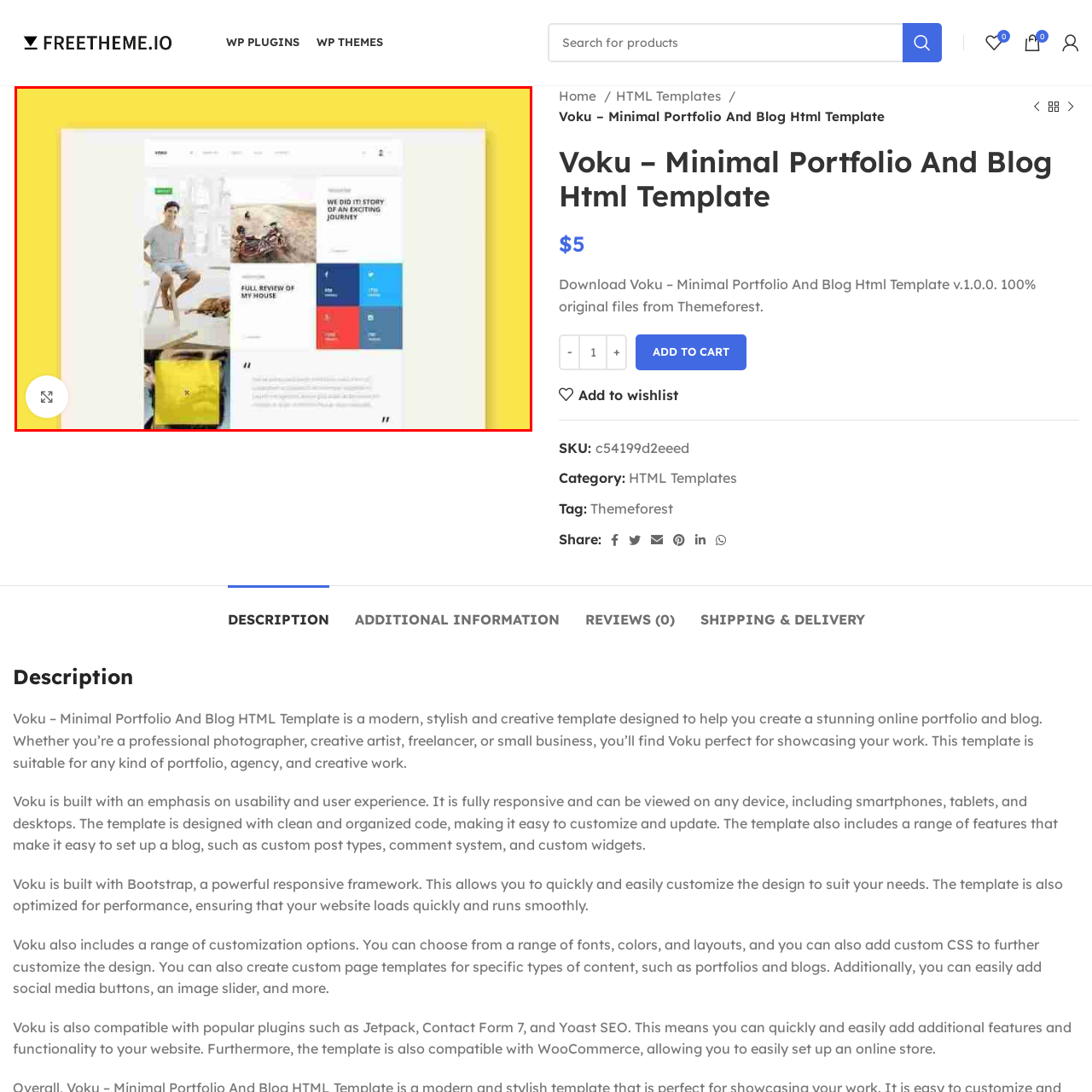What is the purpose of the template?
Look at the section marked by the red bounding box and provide a single word or phrase as your answer.

Digital portfolio or blog